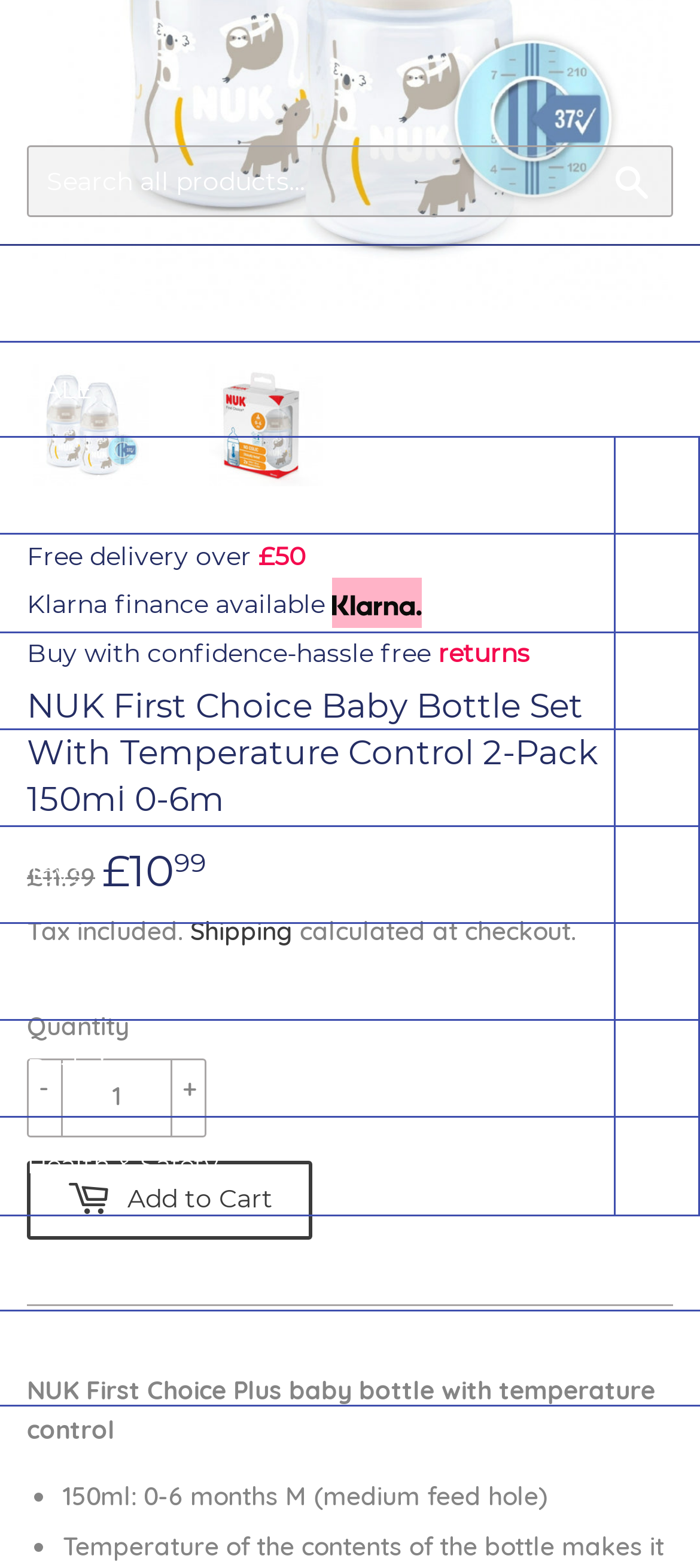Identify the bounding box for the element characterized by the following description: "Clothing & Shoes".

[0.0, 0.279, 0.877, 0.34]